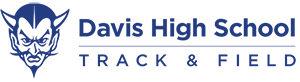Describe in detail everything you see in the image.

The image features the logo and branding for Davis High School's Track & Field team. Prominently displayed is the school’s name, "Davis High School," in bold, uppercase lettering, accompanied by an athletic-themed depiction of a devil character, which reflects the school's mascot. Below the school name, the words "TRACK & FIELD" are presented in a distinct, stylized font, emphasizing the athletic focus of the program. This logo represents school spirit and pride in the track and field community, likely associated with events such as the Marauder Invitational and Delta League Championships, which celebrate student-athletes' achievements.